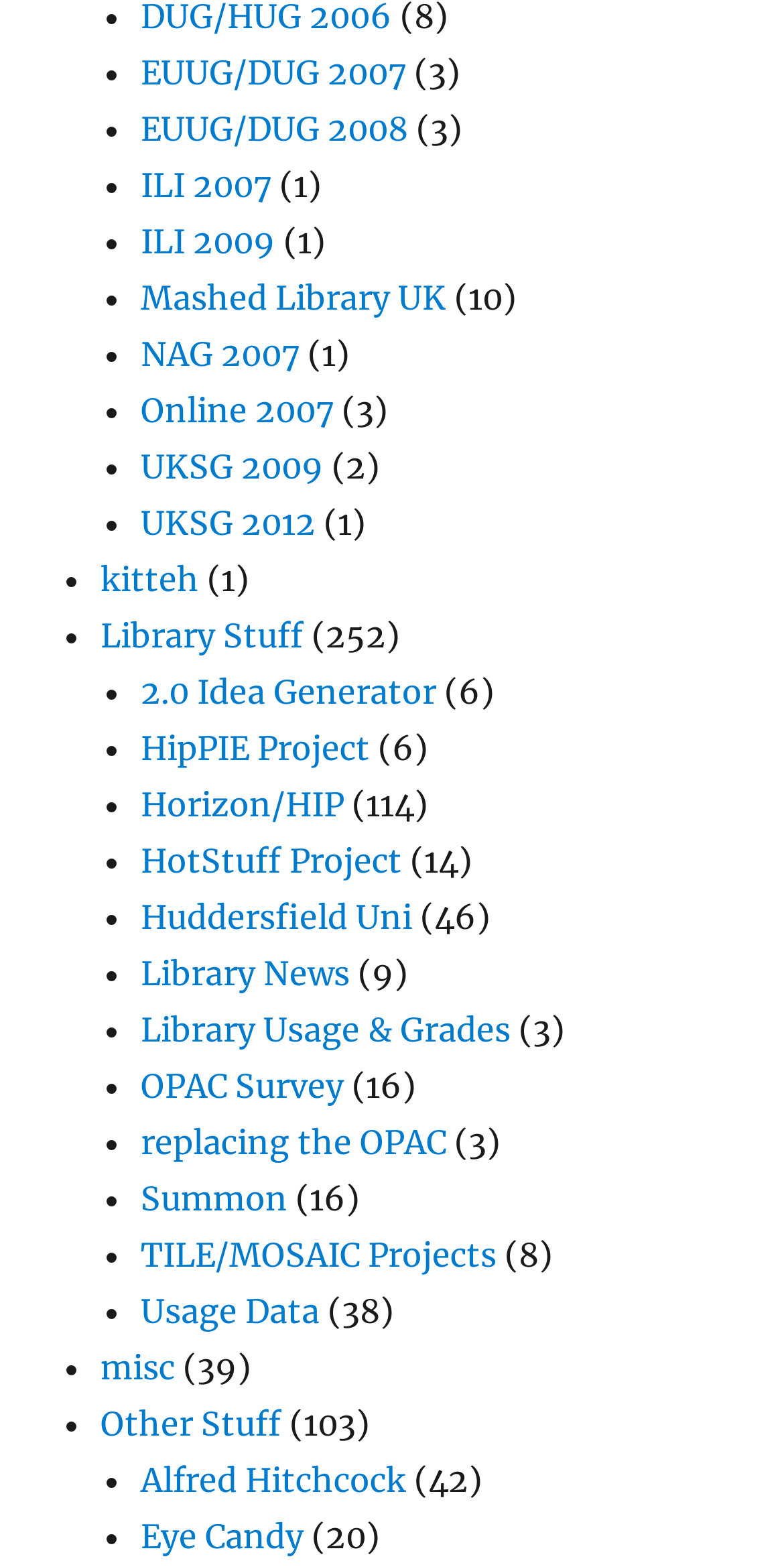What is the topic of the link '2.0 Idea Generator'?
Based on the image, respond with a single word or phrase.

Ideas